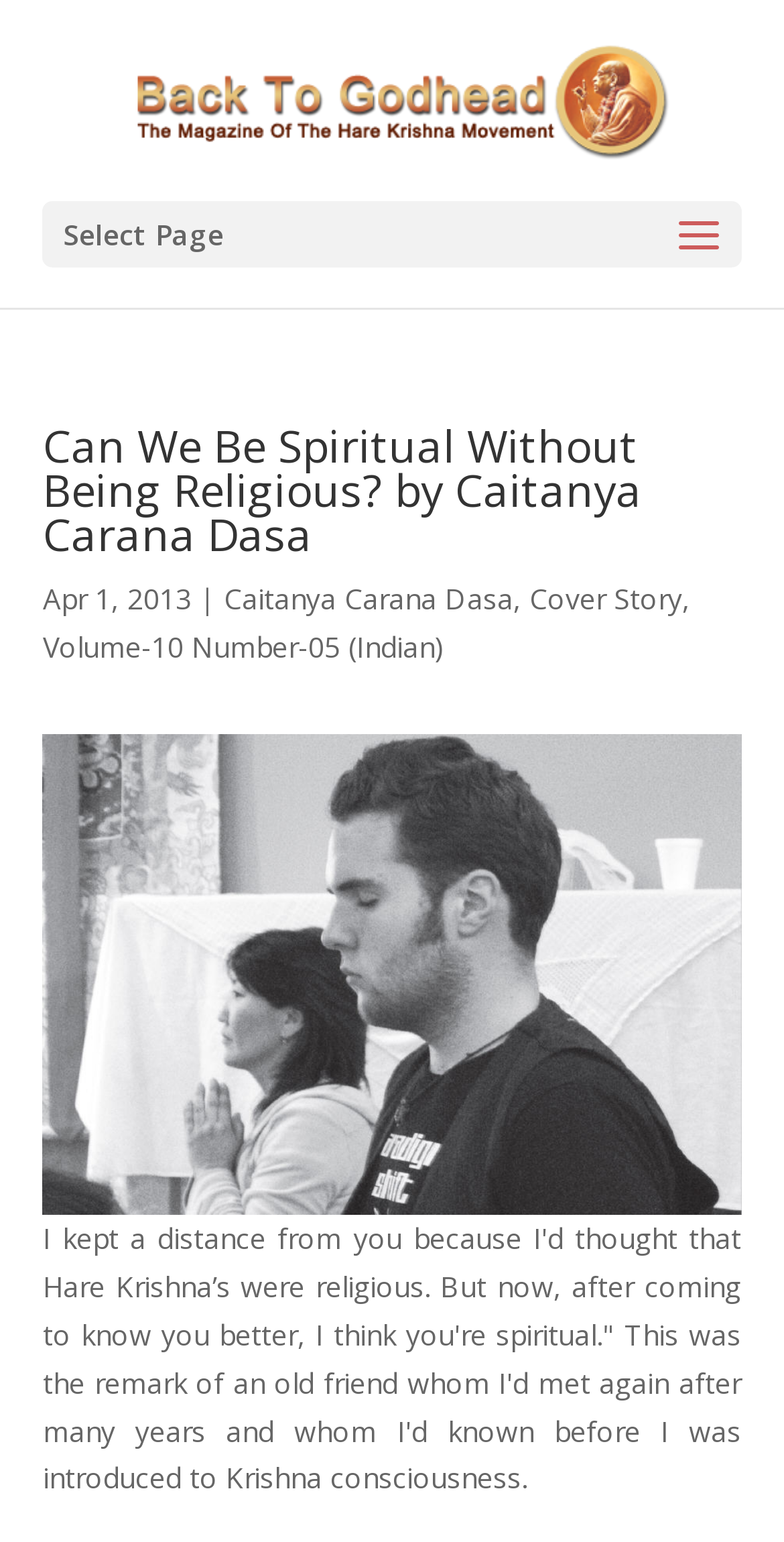Determine the bounding box for the described UI element: "Volume-10 Number-05 (Indian)".

[0.055, 0.407, 0.568, 0.431]